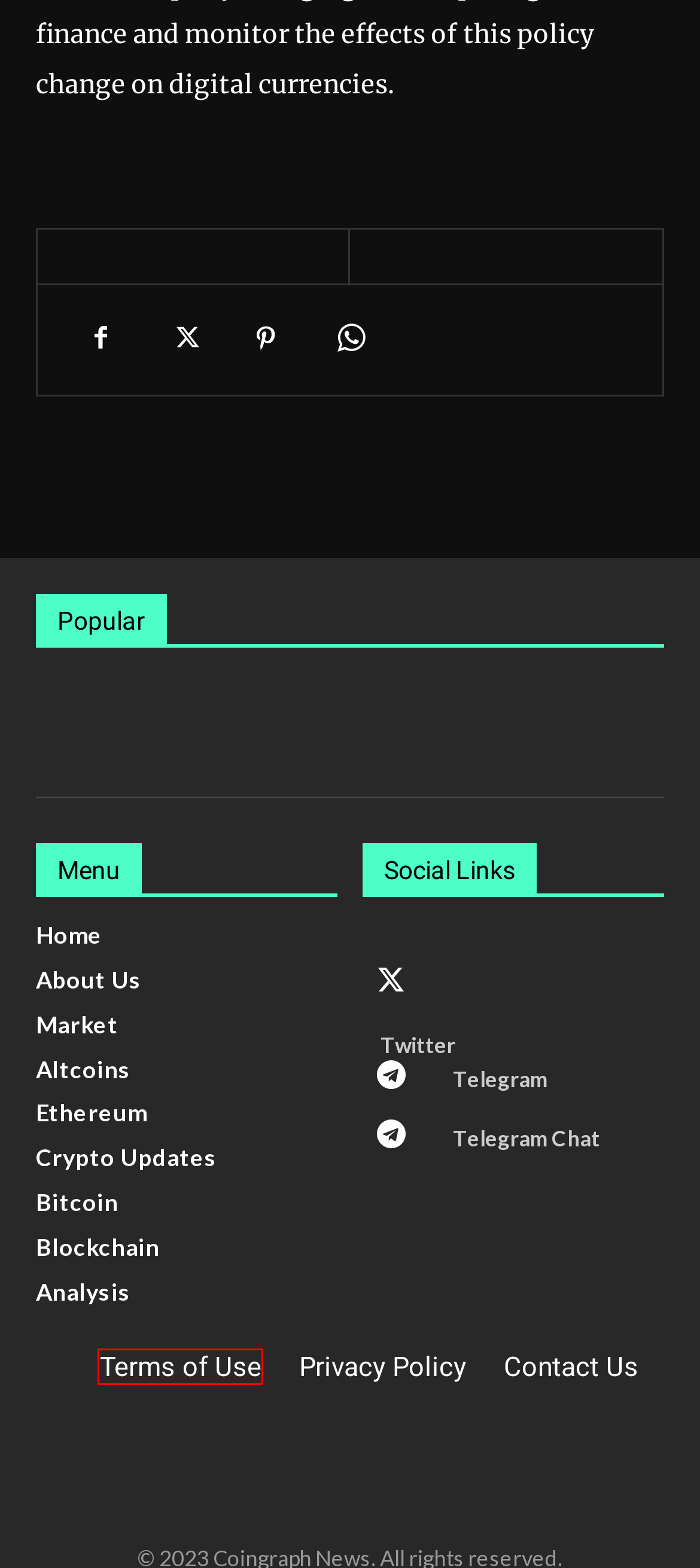Examine the screenshot of a webpage with a red bounding box around an element. Then, select the webpage description that best represents the new page after clicking the highlighted element. Here are the descriptions:
A. Privacy Policy
B. Terms of Use
C. Altcoins
D. Bitcoin
E. Blockchain
F. Analysis
G. Market
H. About Us

B